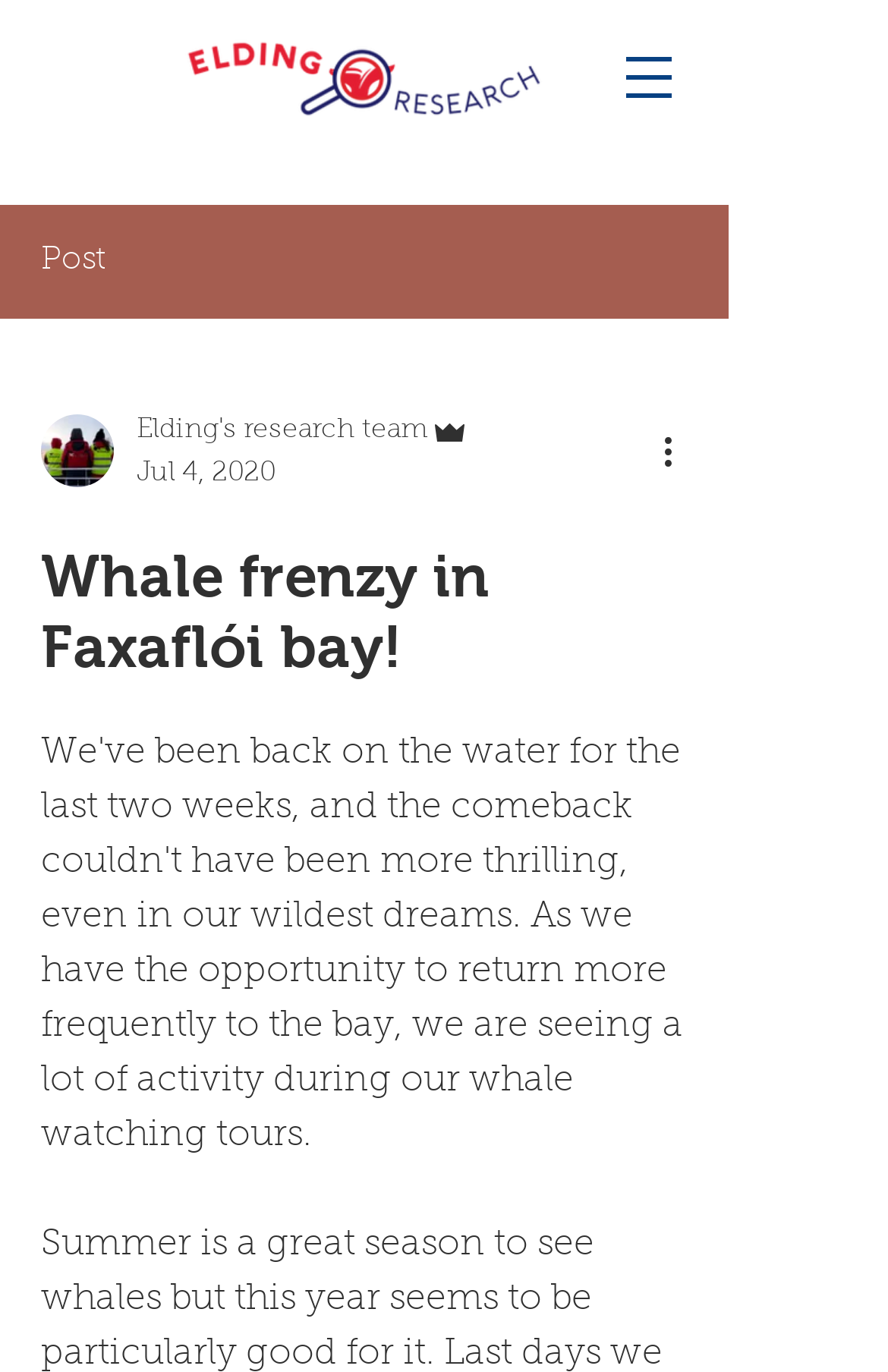What is the date of the post?
Carefully analyze the image and provide a thorough answer to the question.

The date of the post is mentioned below the writer's picture and name, which is 'Jul 4, 2020'.